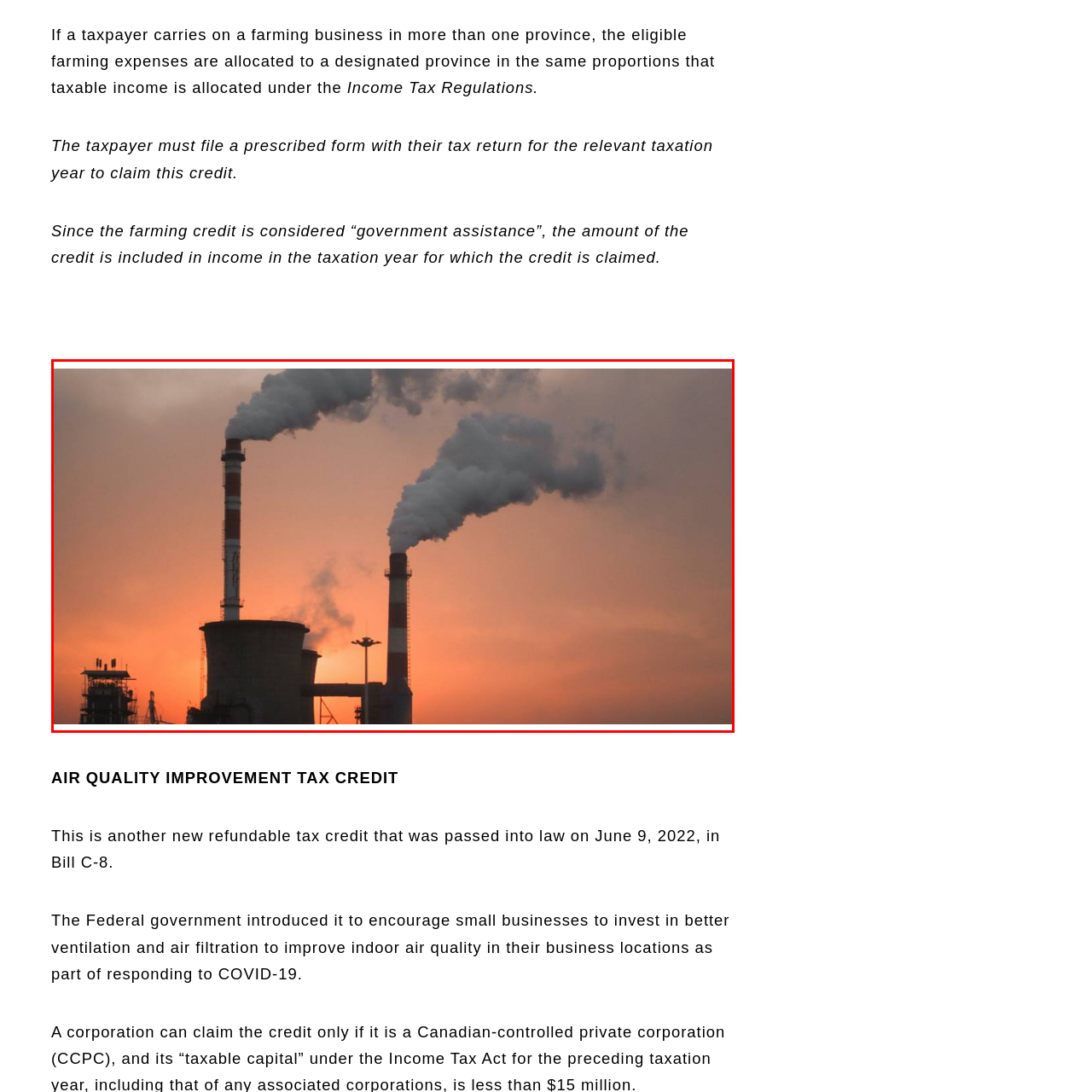Observe the image inside the red bounding box and respond to the question with a single word or phrase:
What is emitted by the towering smokestacks?

White plumes of smoke